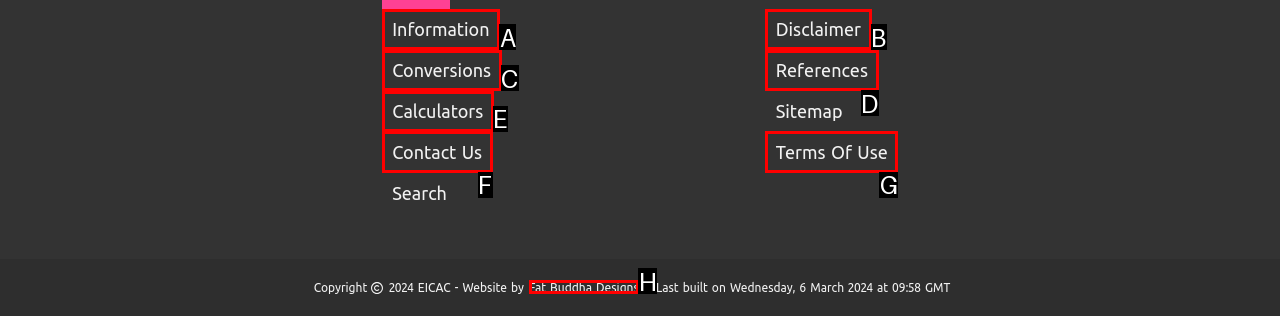Tell me which one HTML element best matches the description: Contact Us Answer with the option's letter from the given choices directly.

F